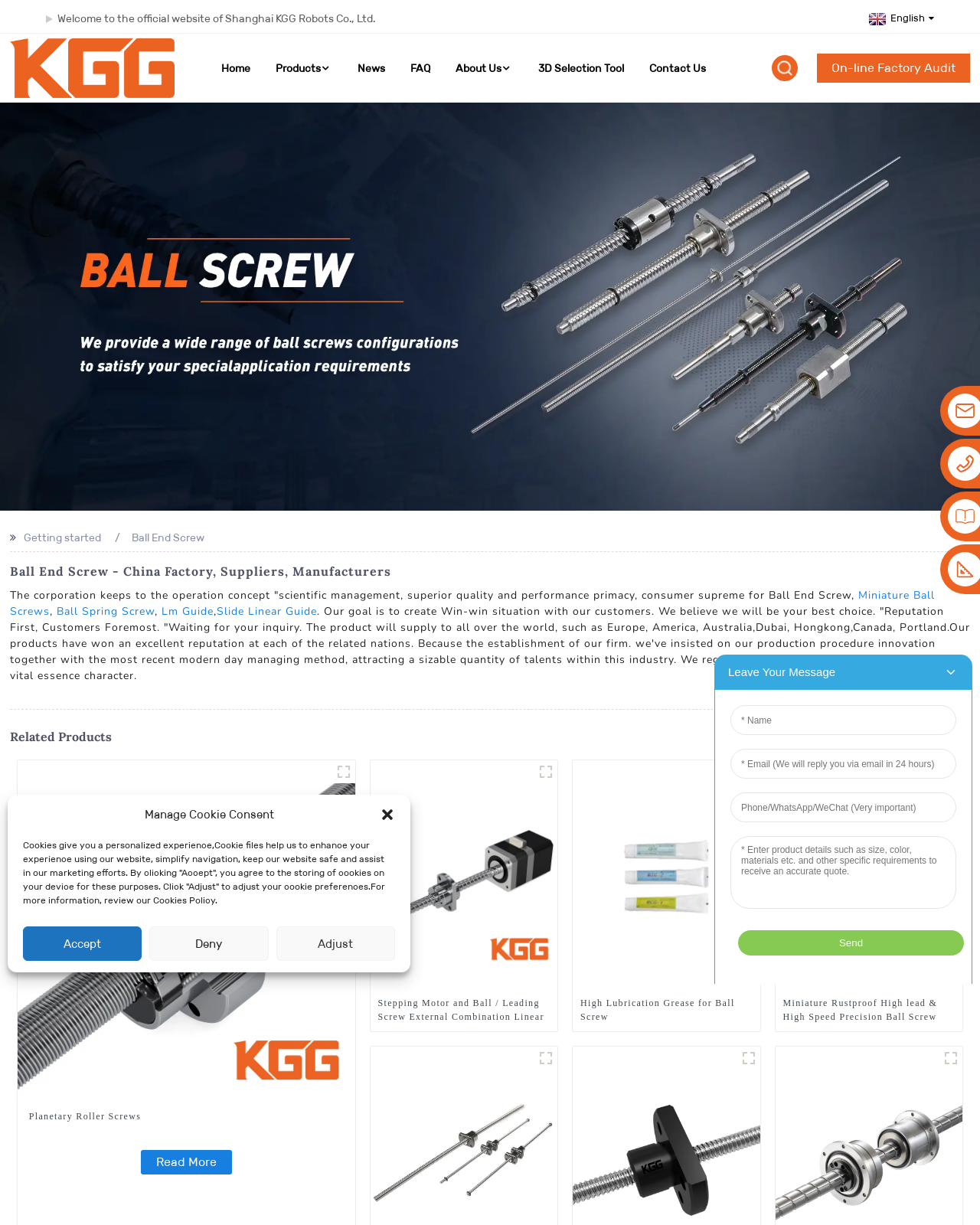Extract the primary header of the webpage and generate its text.

Ball End Screw - China Factory, Suppliers, Manufacturers